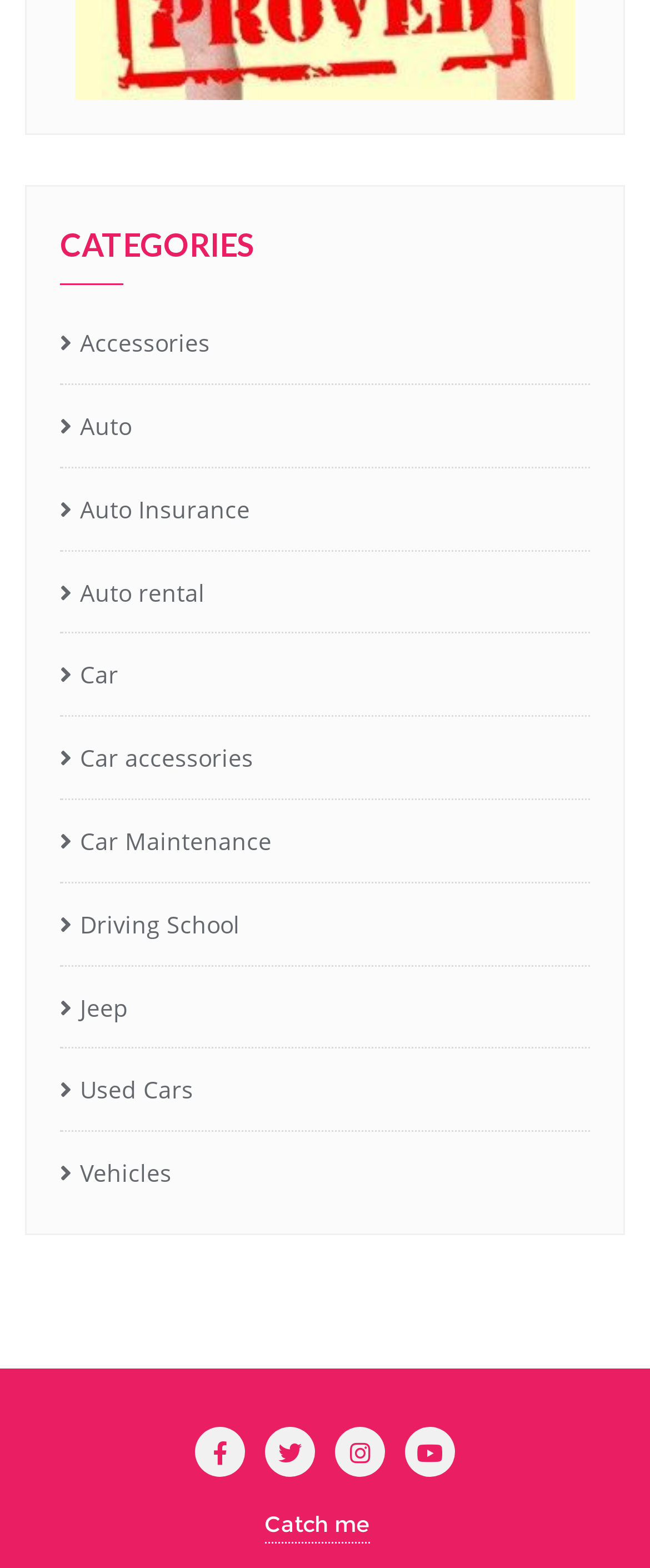Please determine the bounding box coordinates of the clickable area required to carry out the following instruction: "Click on the Facebook icon". The coordinates must be four float numbers between 0 and 1, represented as [left, top, right, bottom].

[0.3, 0.917, 0.377, 0.937]